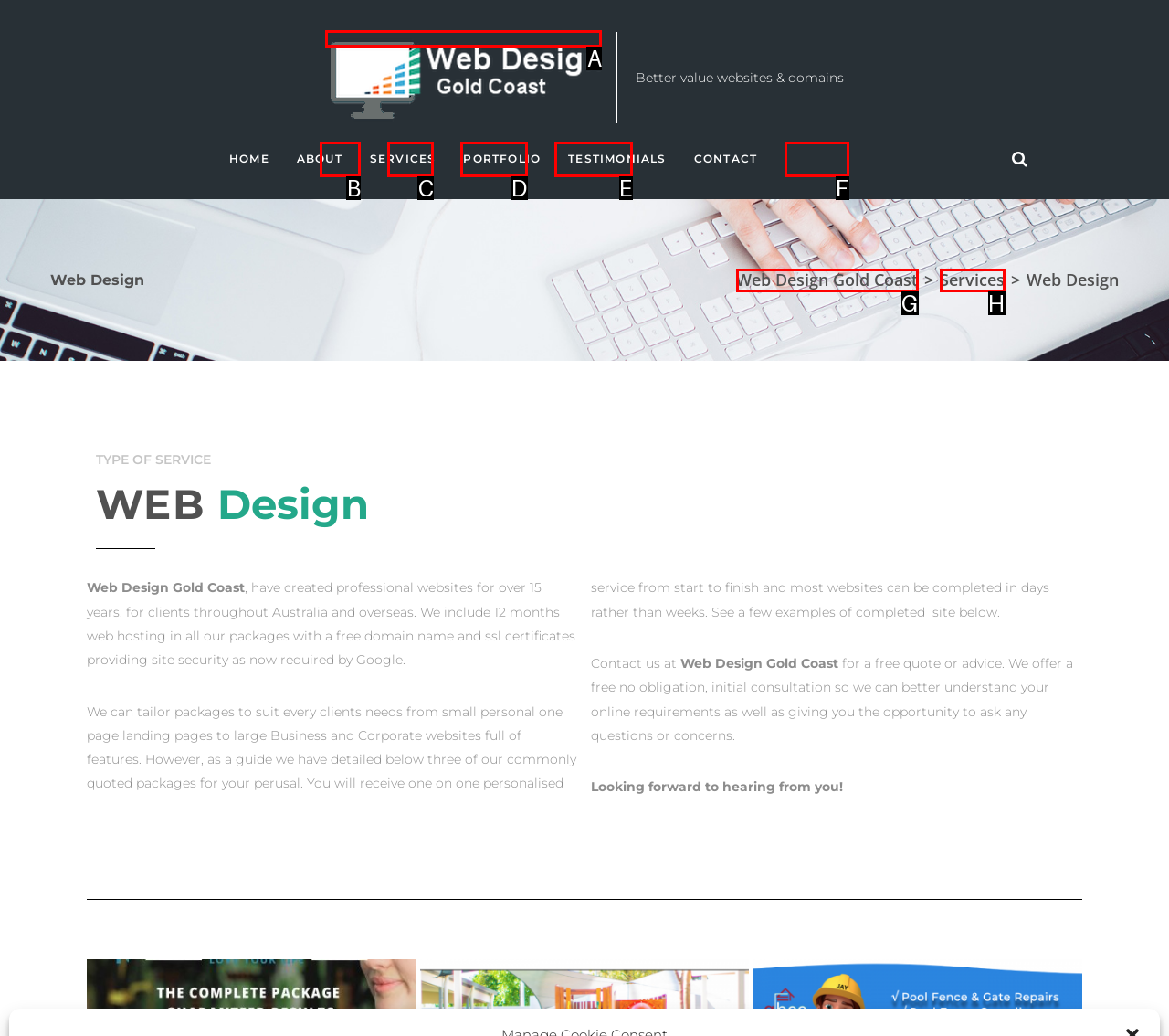Looking at the description: Web Design Gold Coast, identify which option is the best match and respond directly with the letter of that option.

G